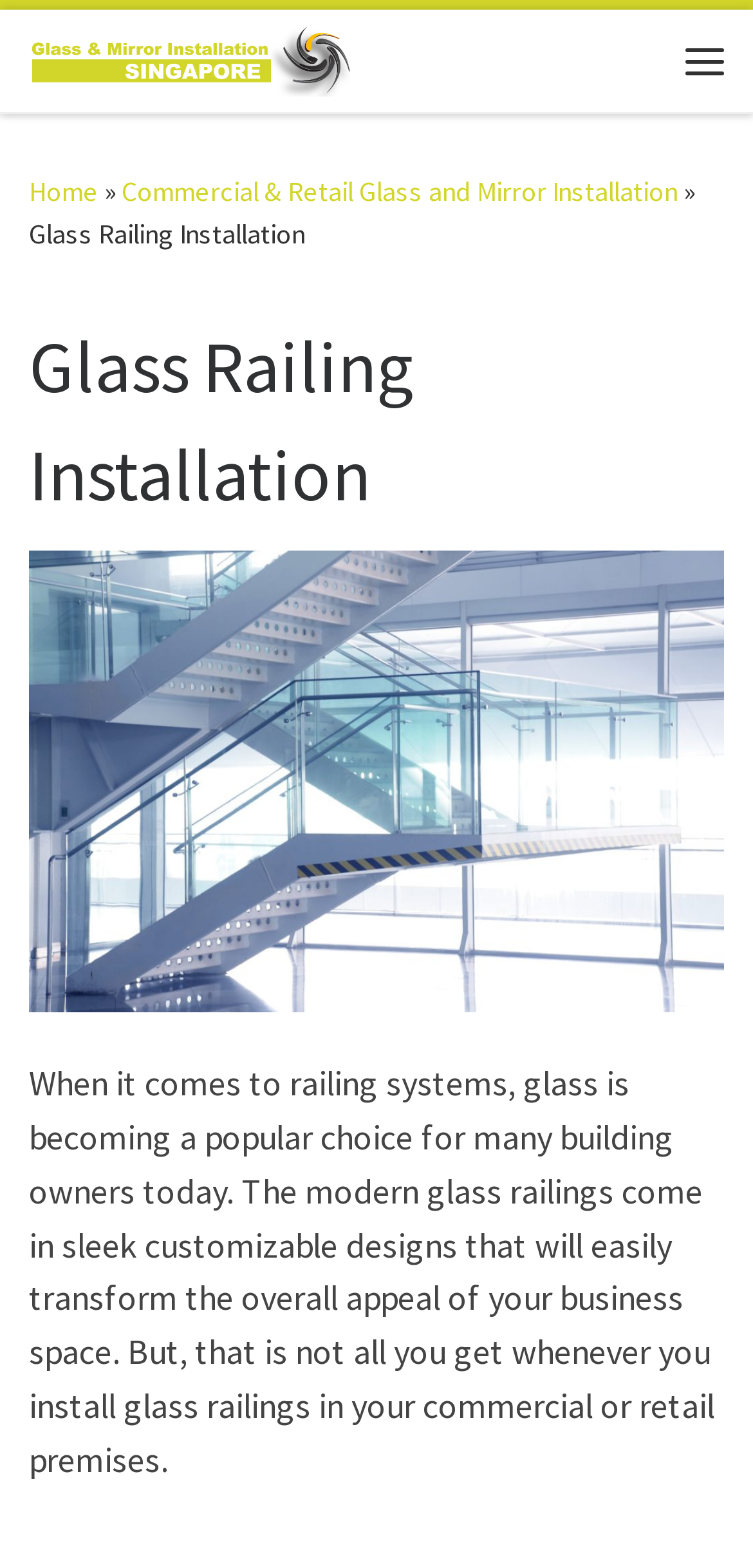What is the position of the 'Menu' button?
Refer to the image and provide a concise answer in one word or phrase.

Top right